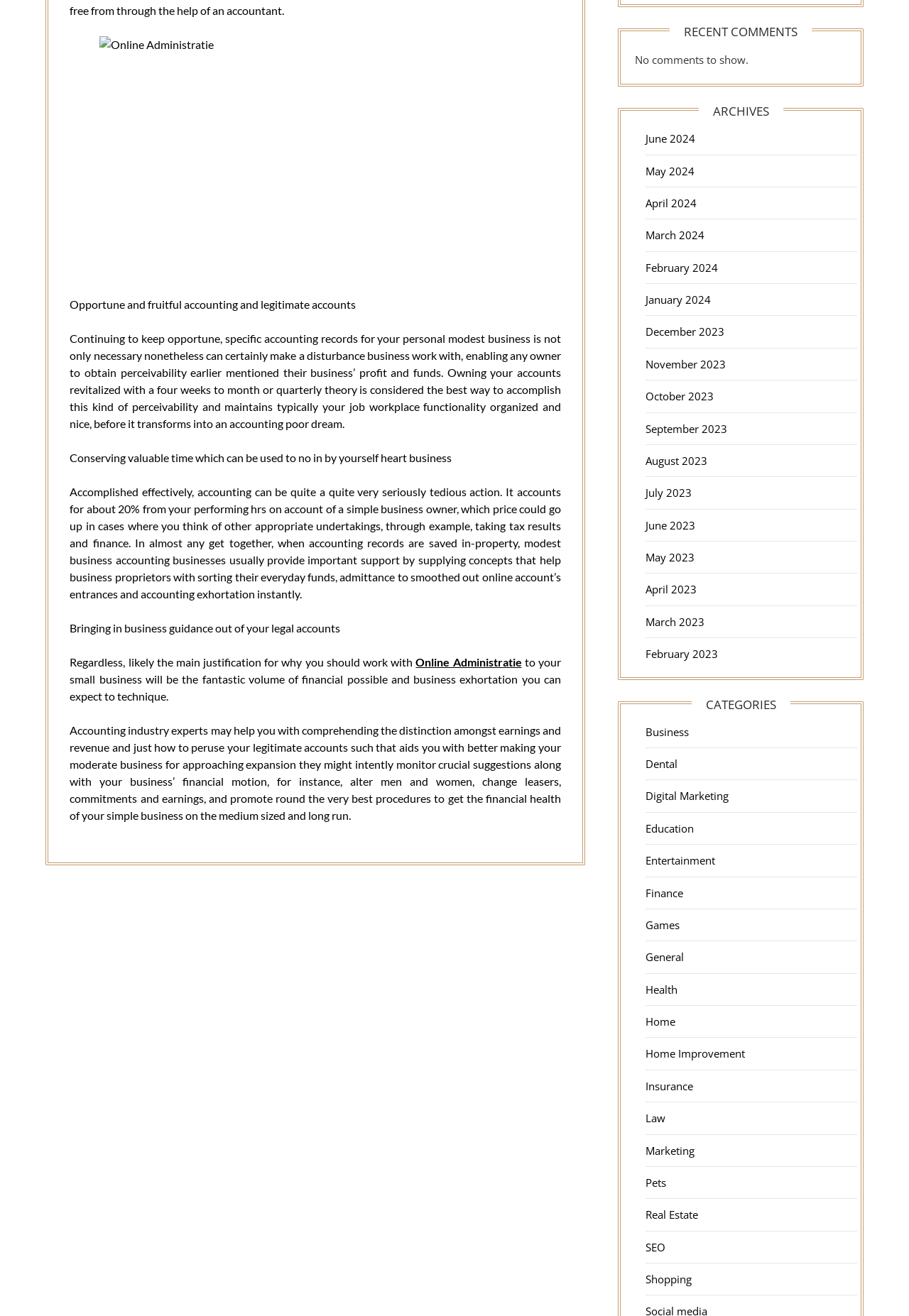Identify the bounding box coordinates for the region of the element that should be clicked to carry out the instruction: "Click on 'Online Administratie'". The bounding box coordinates should be four float numbers between 0 and 1, i.e., [left, top, right, bottom].

[0.457, 0.498, 0.574, 0.508]